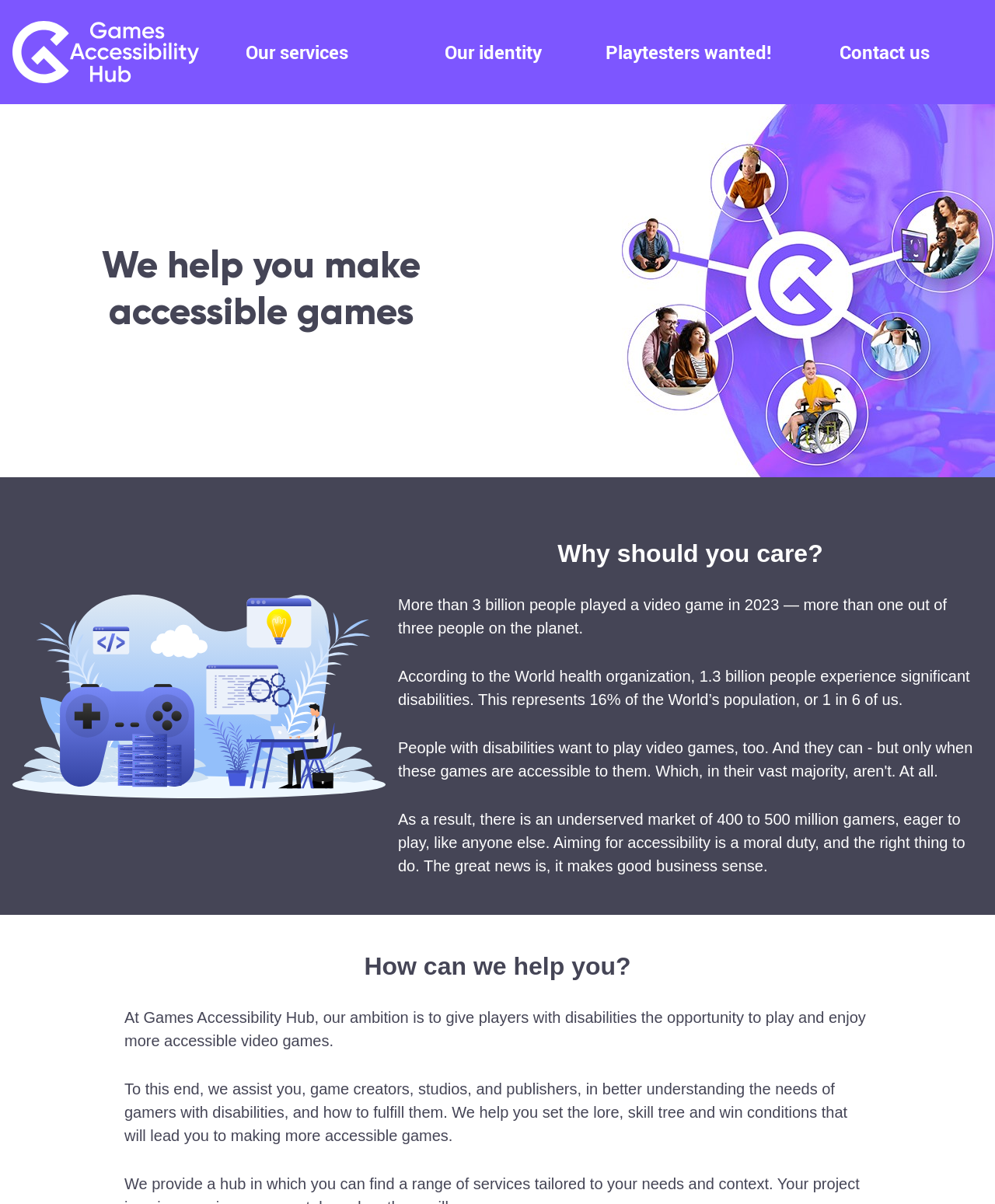How many gamers are underserved in the market?
Please provide a single word or phrase based on the screenshot.

400-500 million